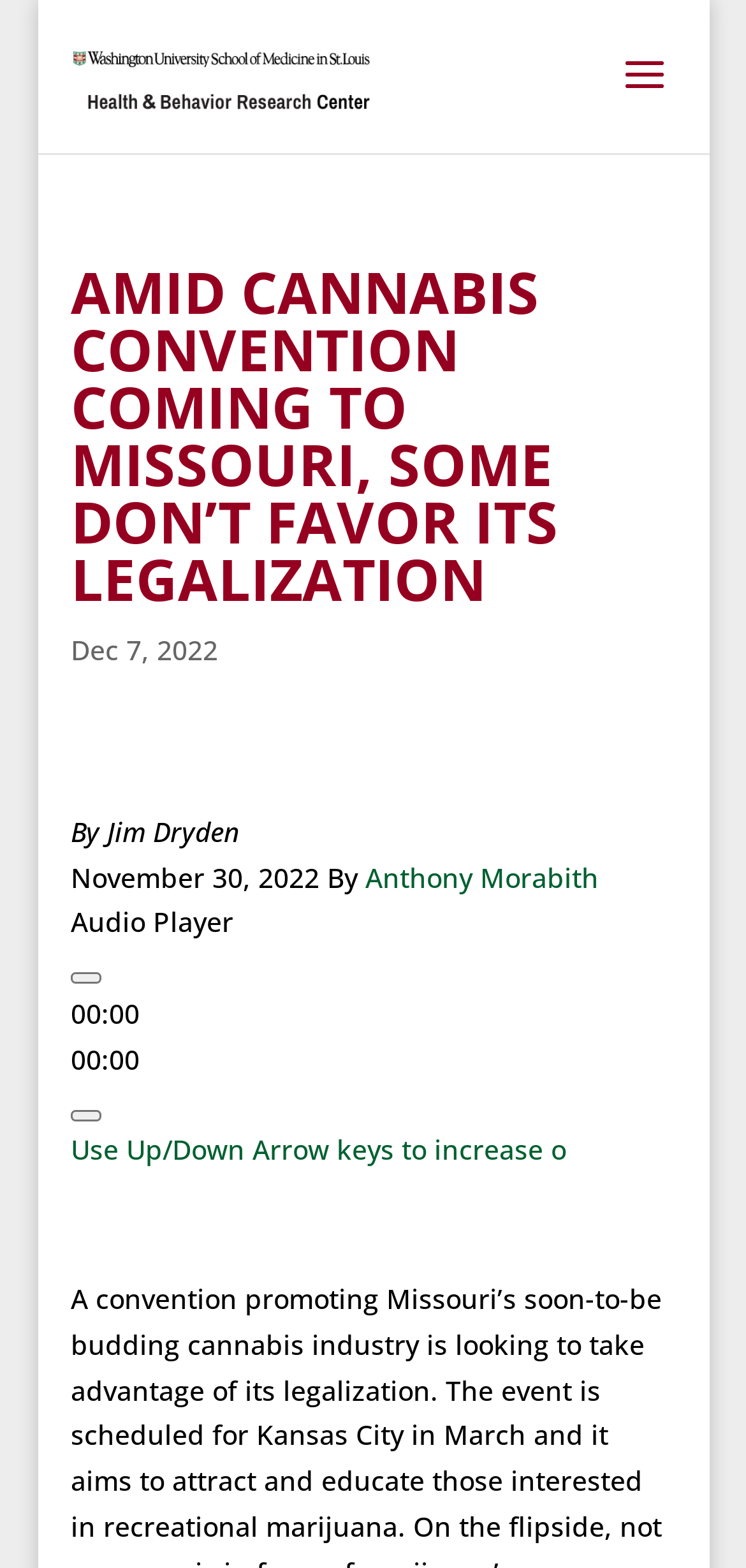Find the bounding box of the element with the following description: "alt="Health and Behavior Research Center"". The coordinates must be four float numbers between 0 and 1, formatted as [left, top, right, bottom].

[0.095, 0.05, 0.5, 0.073]